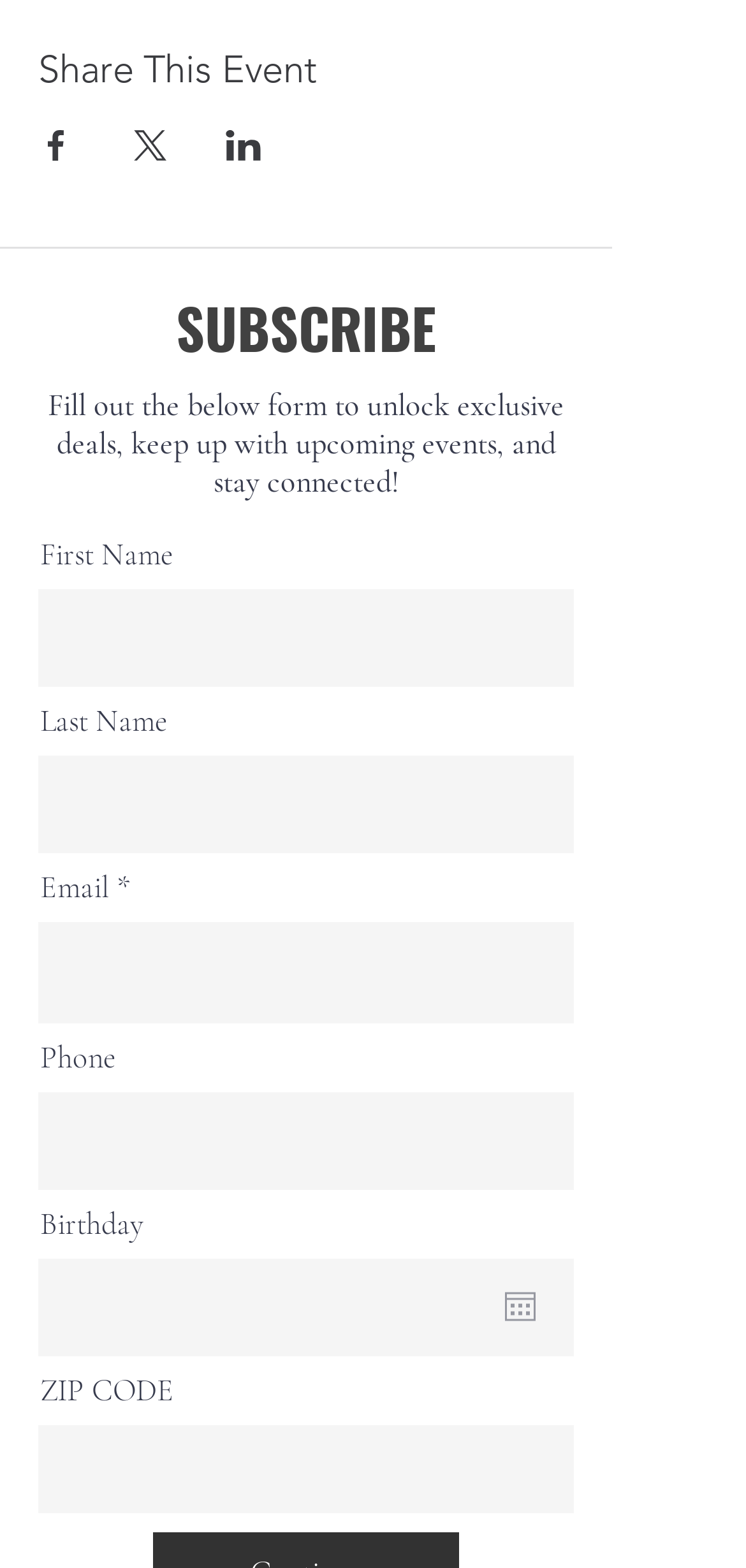Identify the bounding box coordinates for the UI element described as follows: "aria-label="Share event on Facebook"". Ensure the coordinates are four float numbers between 0 and 1, formatted as [left, top, right, bottom].

[0.051, 0.083, 0.1, 0.103]